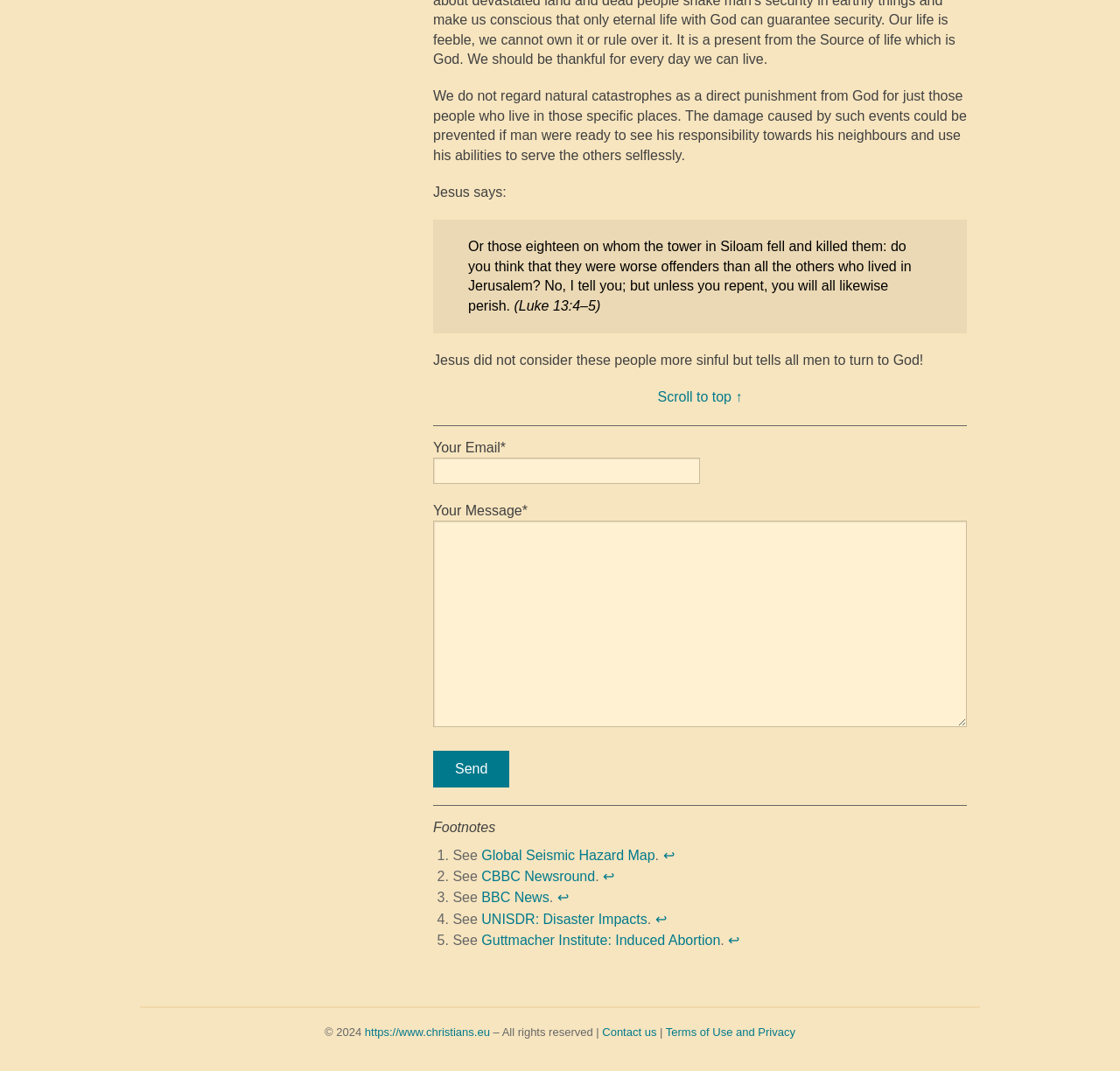What is the link to the website's terms of use?
Refer to the image and respond with a one-word or short-phrase answer.

Terms of Use and Privacy